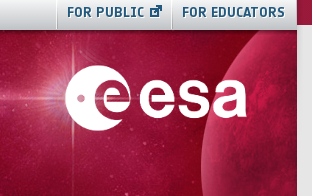Craft a descriptive caption that covers all aspects of the image.

The image features the logo of the European Space Agency (ESA), set against a vibrant, cosmic-themed background that includes shades of red and hints of celestial elements, suggesting a connection to space exploration. The logo prominently displays the letters "esa" in a modern font, with a distinctive circular design element incorporated into the "e." This visual branding reinforces ESA's mission to promote scientific advancements and public engagement in space exploration. Surrounding the logo, the design conveys an inviting atmosphere aimed at both the general public and educators, highlighting ESA's commitment to accessibility and outreach in its scientific endeavors.